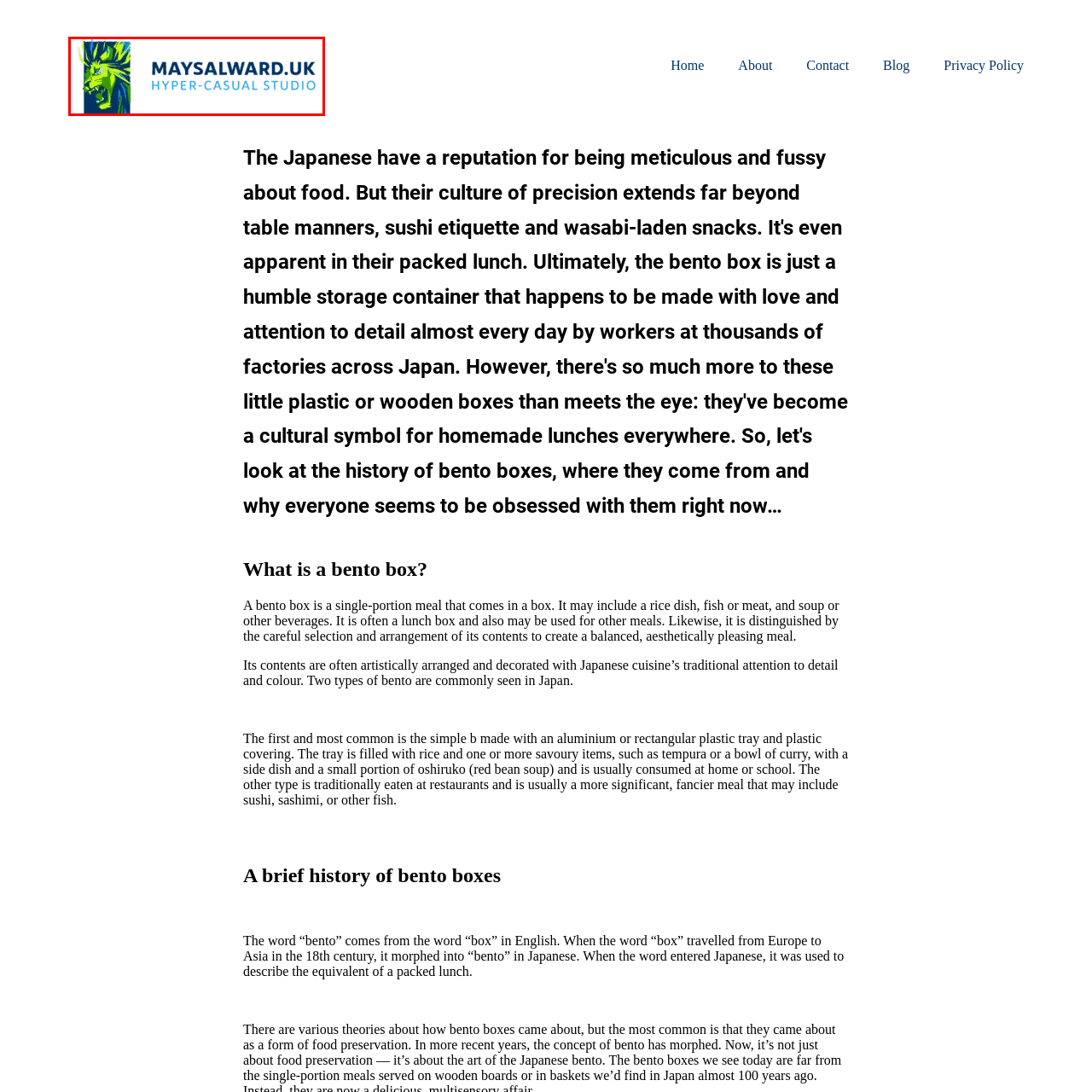What type of games does Maysalward UK LTD specialize in?
Look at the image contained within the red bounding box and provide a detailed answer based on the visual details you can infer from it.

The phrase 'HYPER-CASUAL STUDIO' is prominently displayed in the logo, indicating the company's focus on creating simplistic yet engaging gaming experiences, which is the characteristic of hyper-casual games.